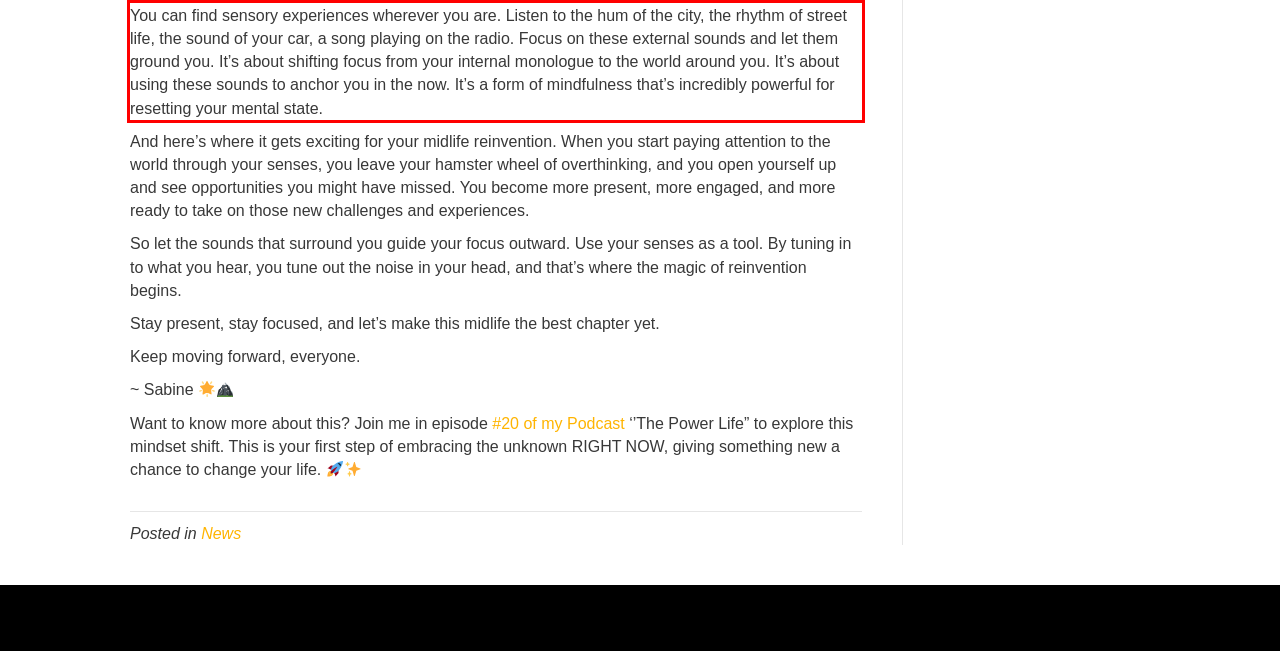Inspect the webpage screenshot that has a red bounding box and use OCR technology to read and display the text inside the red bounding box.

You can find sensory experiences wherever you are. Listen to the hum of the city, the rhythm of street life, the sound of your car, a song playing on the radio. Focus on these external sounds and let them ground you. It’s about shifting focus from your internal monologue to the world around you. It’s about using these sounds to anchor you in the now. It’s a form of mindfulness that’s incredibly powerful for resetting your mental state.